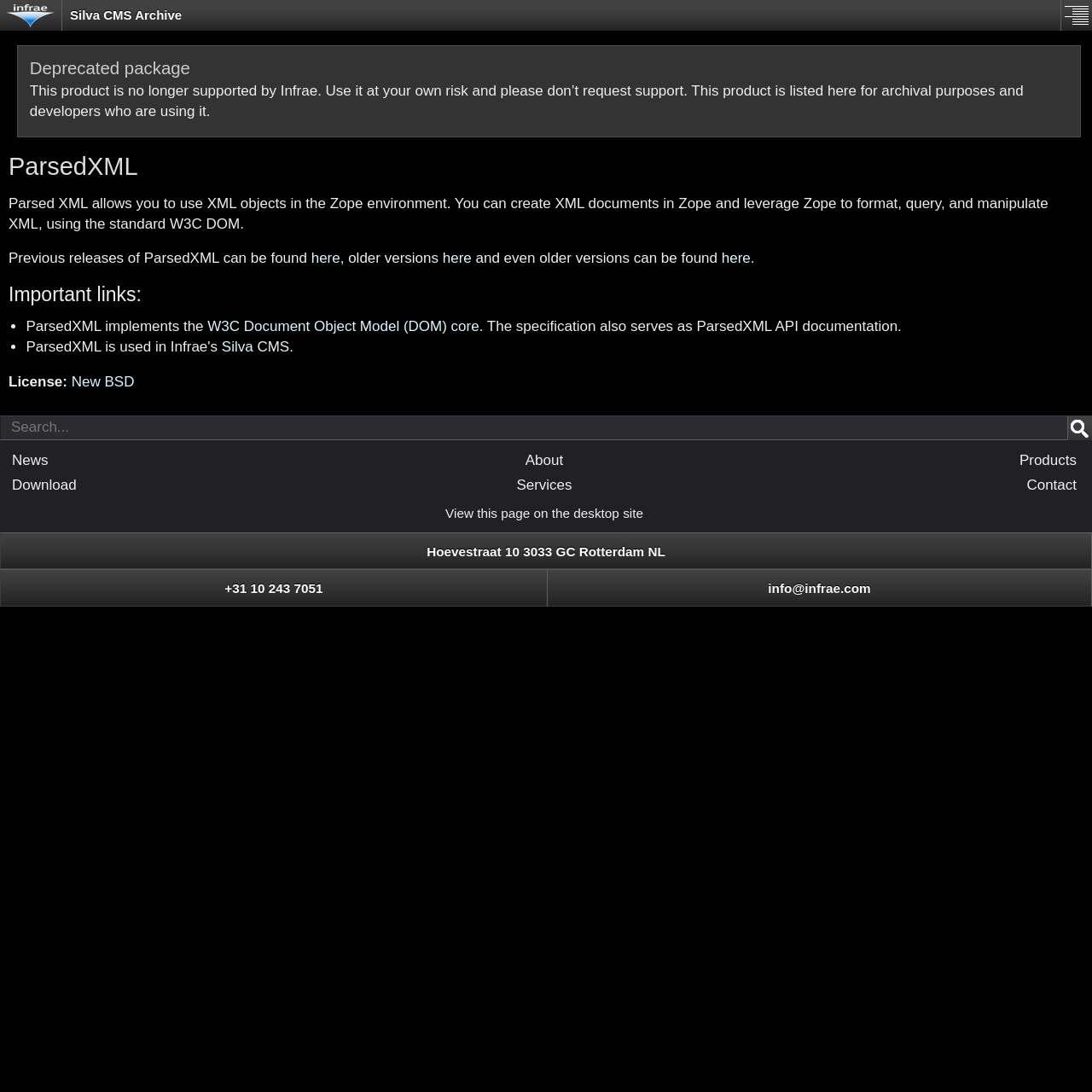What is the alternative to the mobile site? Examine the screenshot and reply using just one word or a brief phrase.

Desktop site